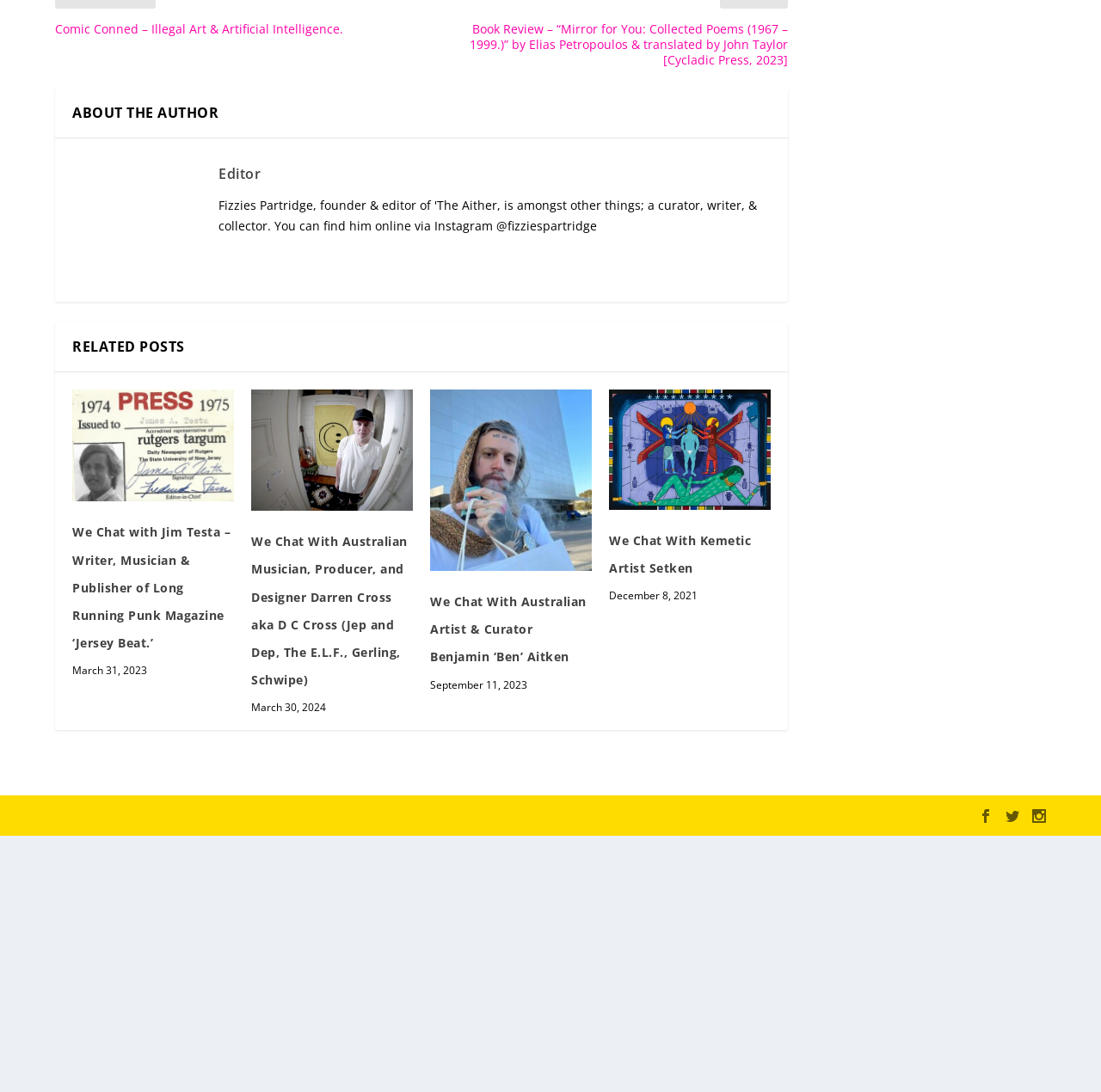Find the bounding box of the UI element described as: "Bandcamp". The bounding box coordinates should be given as four float values between 0 and 1, i.e., [left, top, right, bottom].

[0.184, 0.001, 0.241, 0.016]